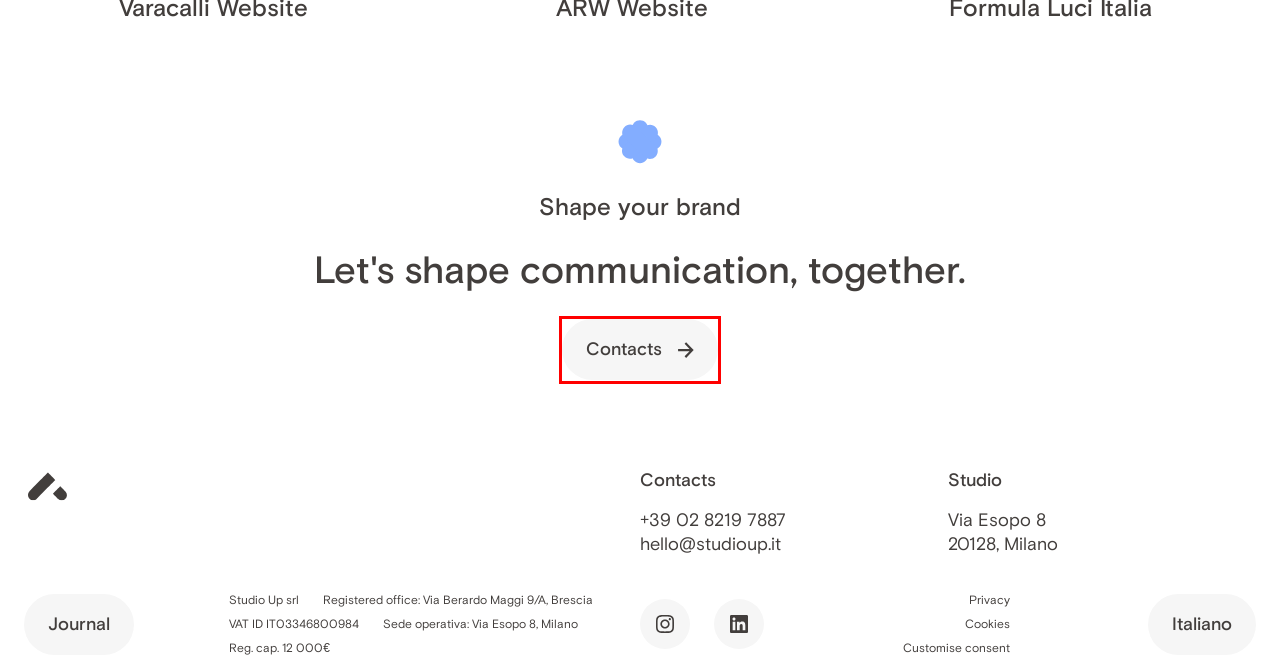Examine the screenshot of a webpage with a red rectangle bounding box. Select the most accurate webpage description that matches the new webpage after clicking the element within the bounding box. Here are the candidates:
A. Contact - Studio Up
B. Formula Luci Italia - Studio Up
C. Cookie Policy of studioup.it
D. Restyling - Studio Up
E. ARW - Studio Up
F. Organize content - Studio Up
G. Privacy Policy of studioup.it
H. Journal - Studio Up

A